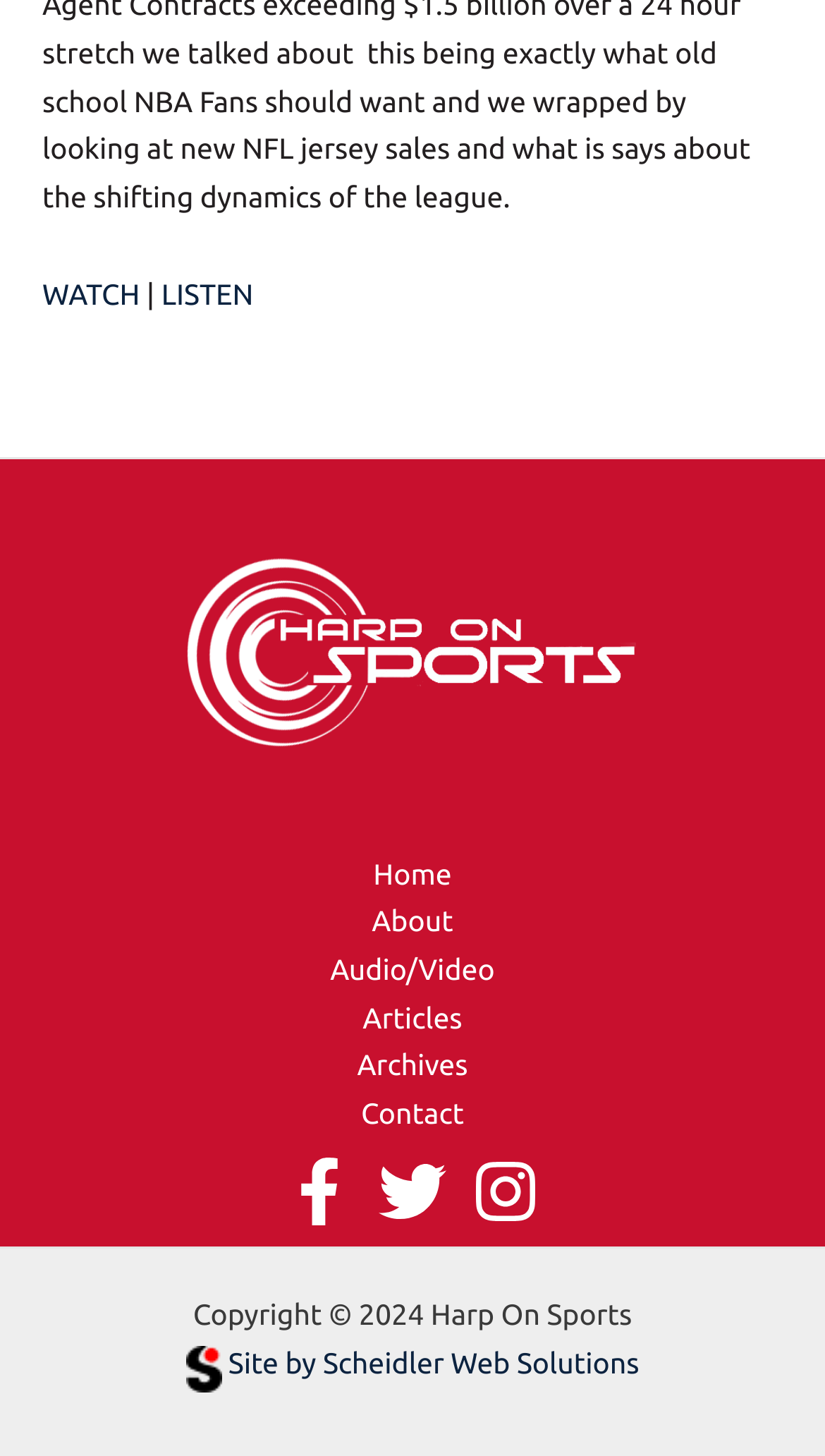Give a succinct answer to this question in a single word or phrase: 
What is the name of the website builder?

Scheidler Web Solutions